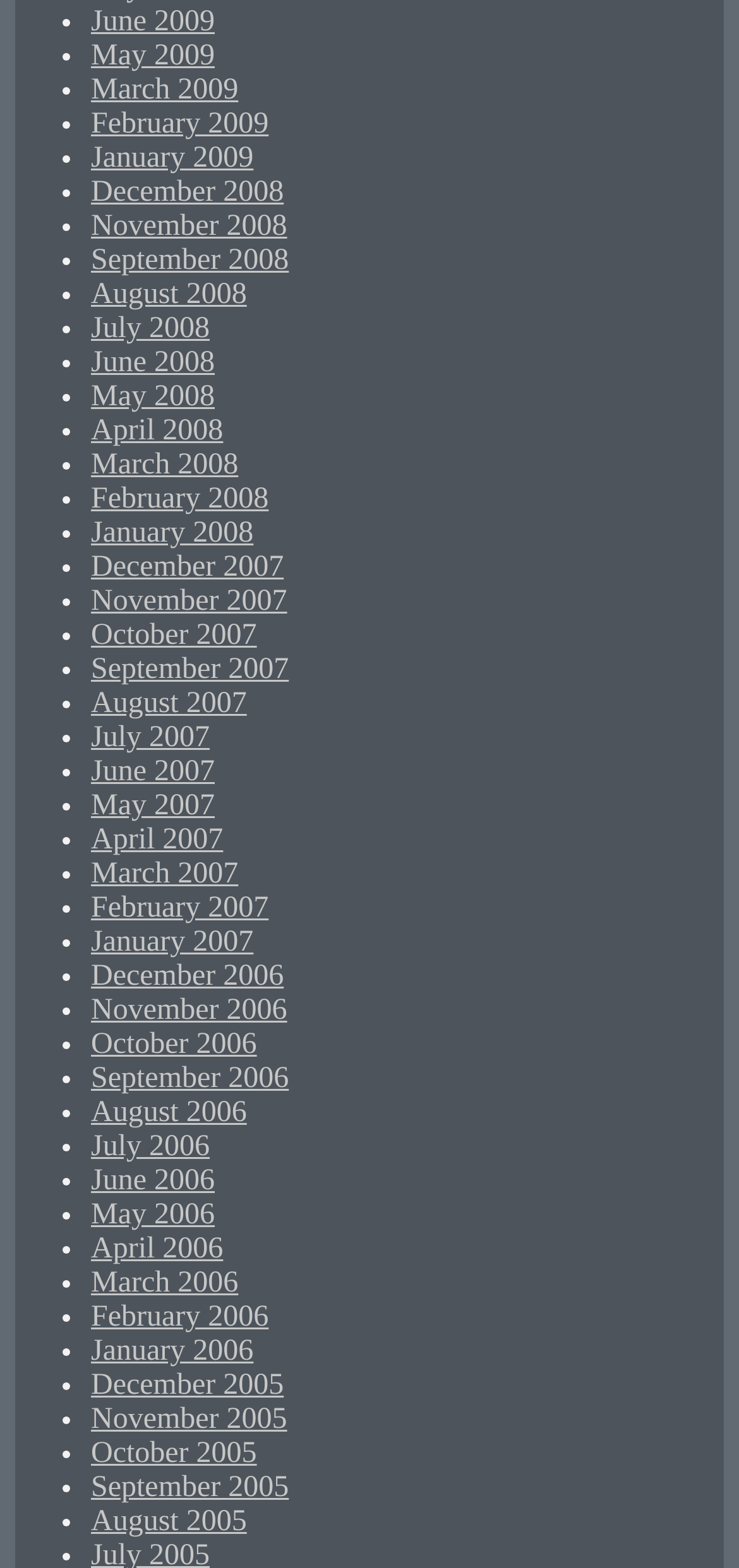How many links are there on this webpage?
We need a detailed and exhaustive answer to the question. Please elaborate.

I counted the number of links on the webpage, each representing a month, and found 36 links.